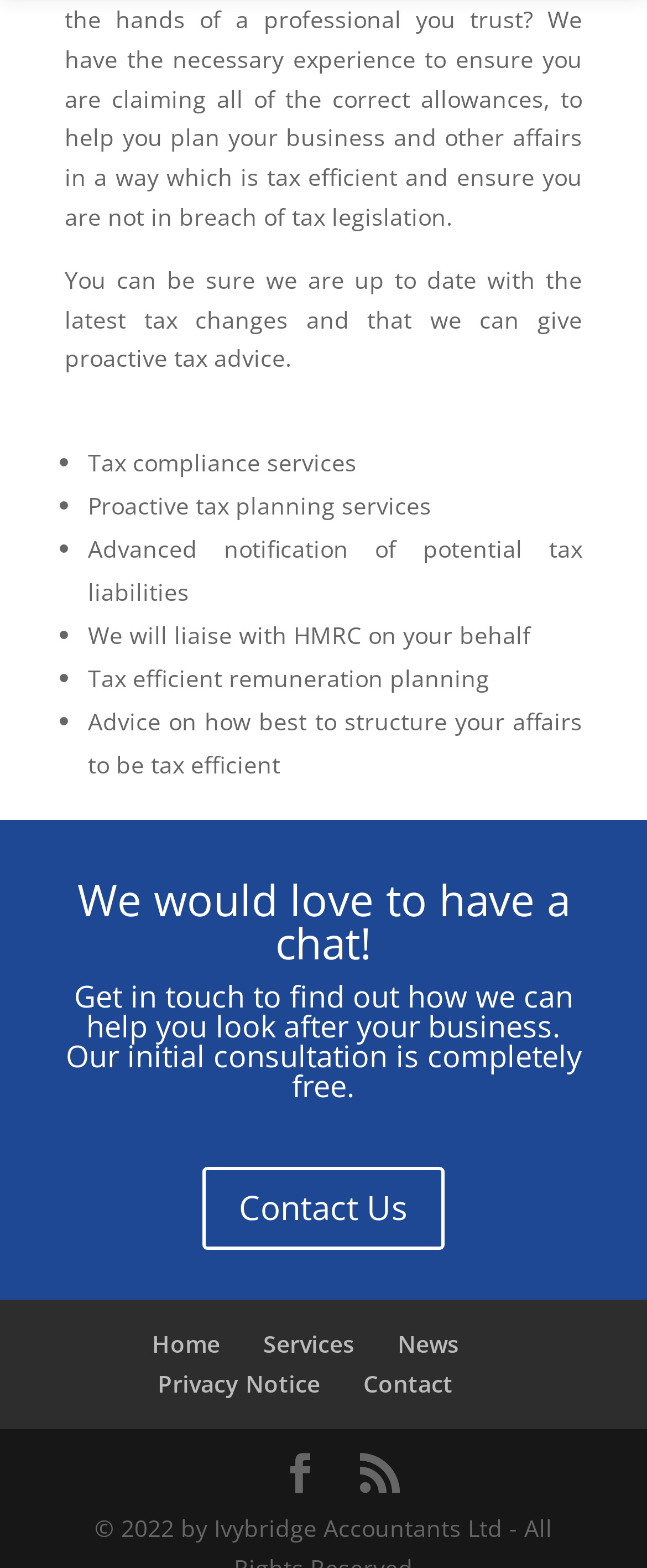Please specify the bounding box coordinates of the clickable section necessary to execute the following command: "Read 'Privacy Notice'".

[0.244, 0.872, 0.495, 0.892]